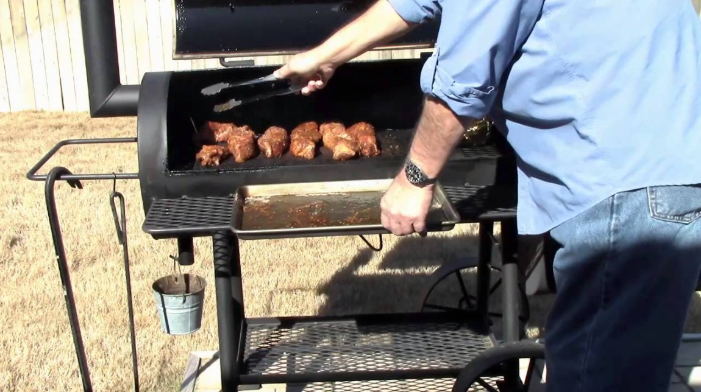Based on the image, give a detailed response to the question: What is below the grill?

According to the caption, below the grill, there is a shelf used for storage, which is a part of the charcoal smoker's design.